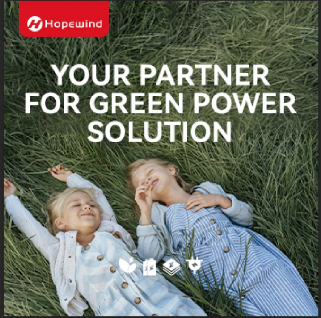Answer the question below with a single word or a brief phrase: 
Where is the company's logo positioned?

Top left